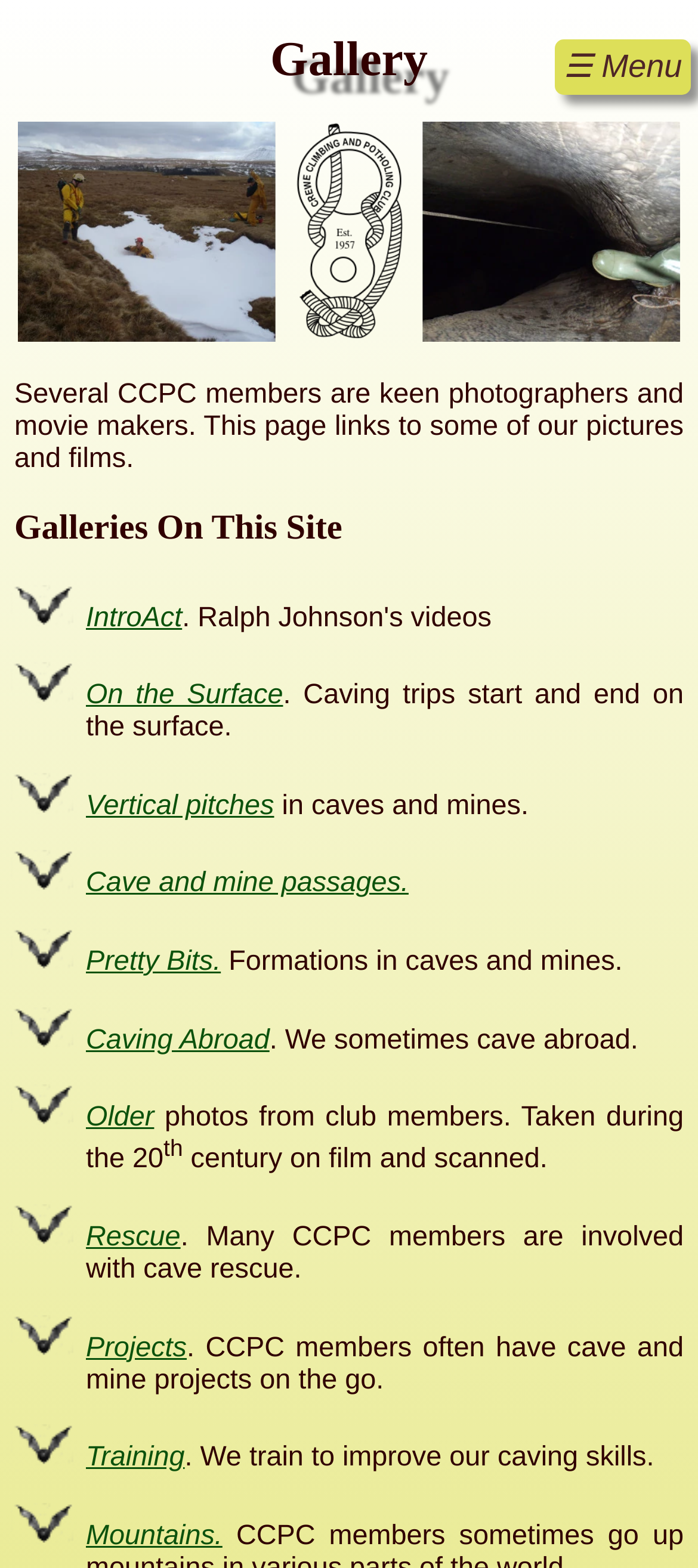Determine the bounding box for the HTML element described here: "INCIDENT REPORT FORM TEMPLATE". The coordinates should be given as [left, top, right, bottom] with each number being a float between 0 and 1.

None